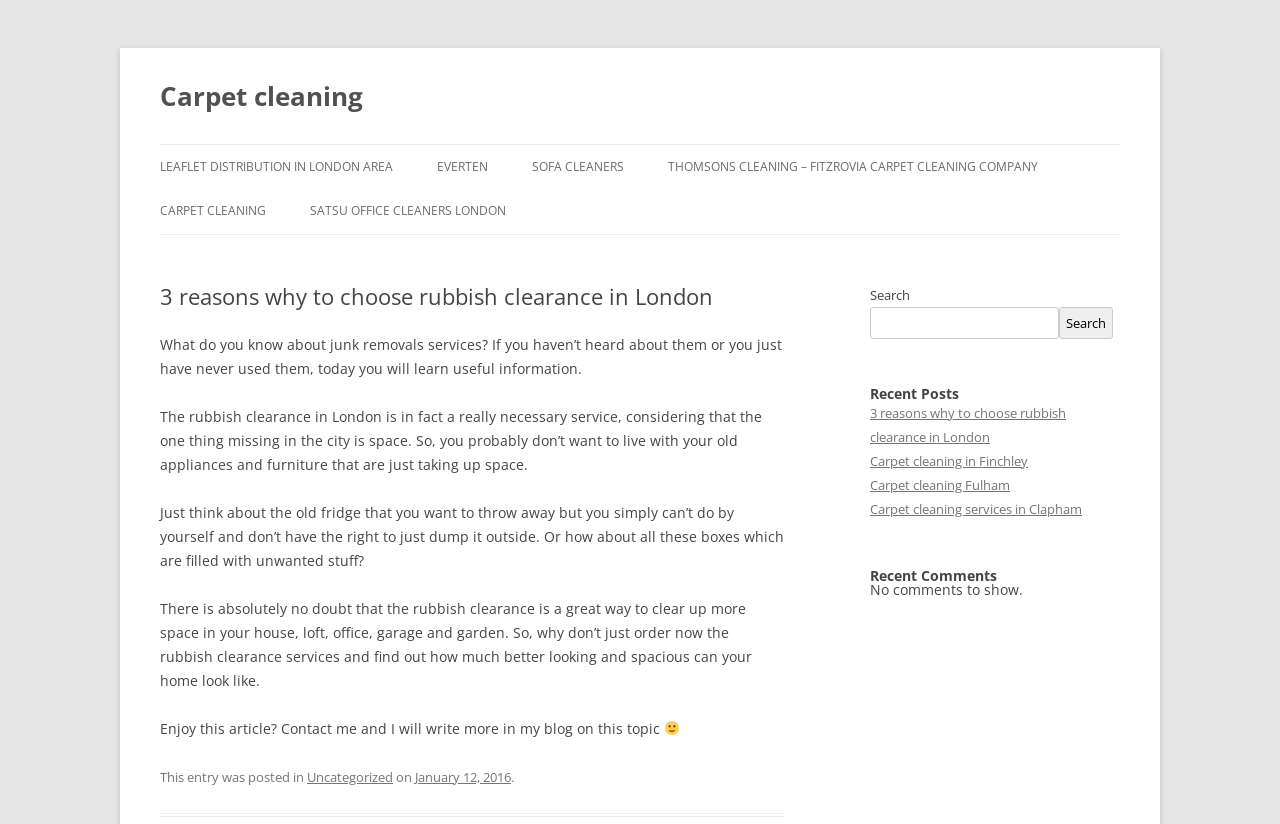How many recent posts are listed on the webpage?
Based on the visual details in the image, please answer the question thoroughly.

On the right side of the webpage, there is a section titled 'Recent Posts' that lists four links to recent articles. These links are '3 reasons why to choose rubbish clearance in London', 'Carpet cleaning in Finchley', 'Carpet cleaning Fulham', and 'Carpet cleaning services in Clapham'.